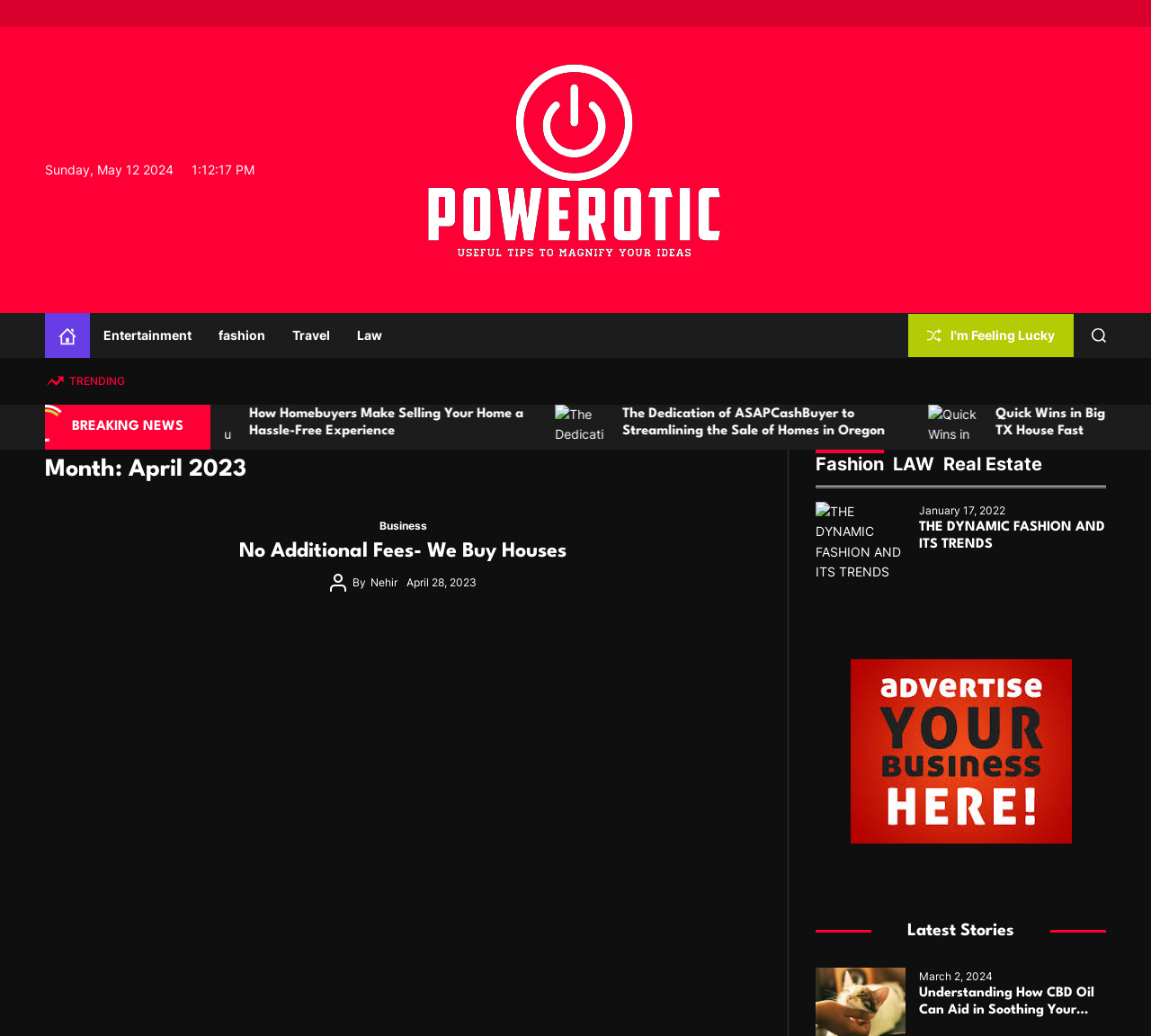Locate the bounding box of the UI element described by: "January 17, 2022February 27, 2023" in the given webpage screenshot.

[0.798, 0.484, 0.873, 0.501]